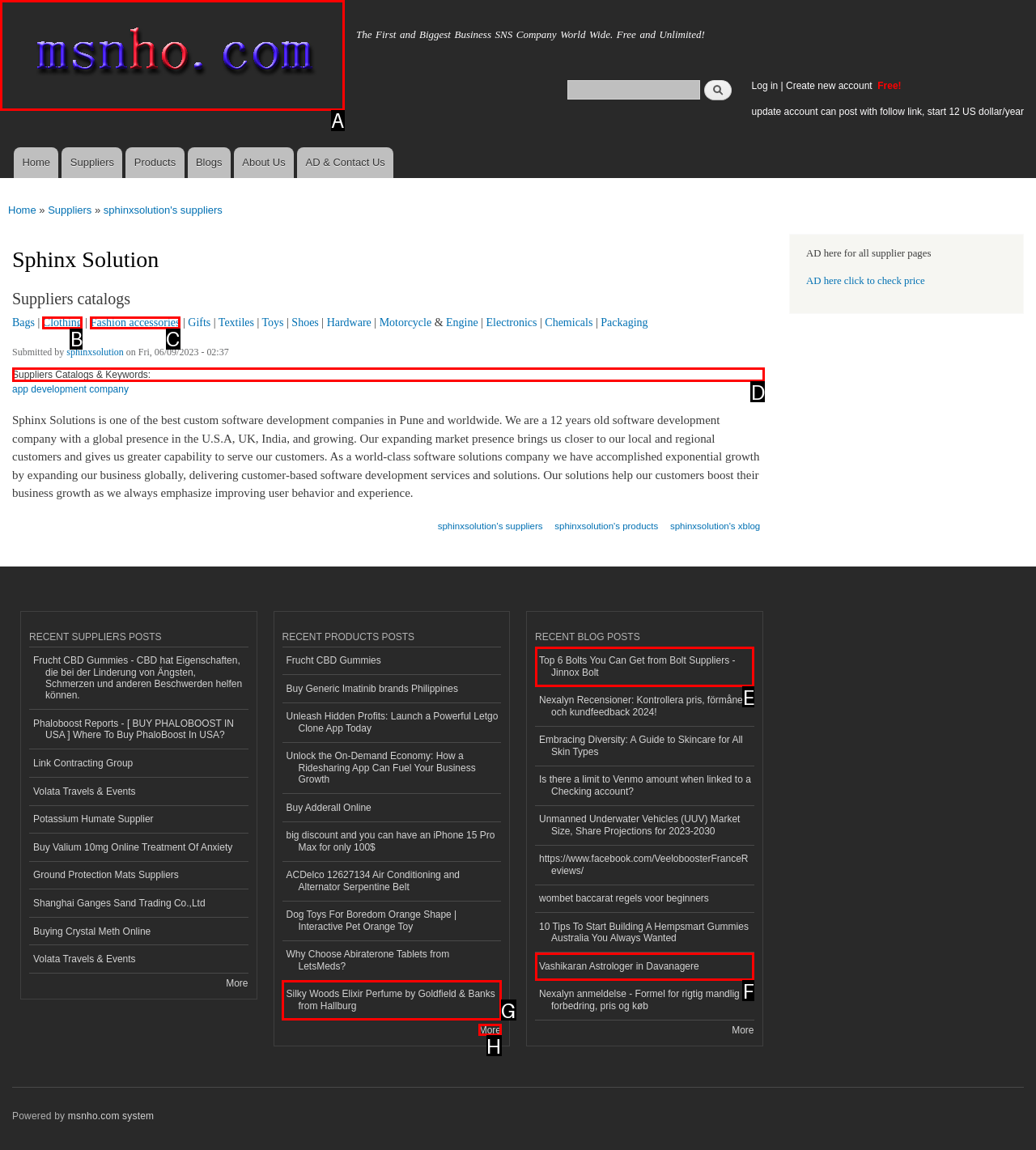From the given options, tell me which letter should be clicked to complete this task: Read about Sphinx Solution
Answer with the letter only.

D